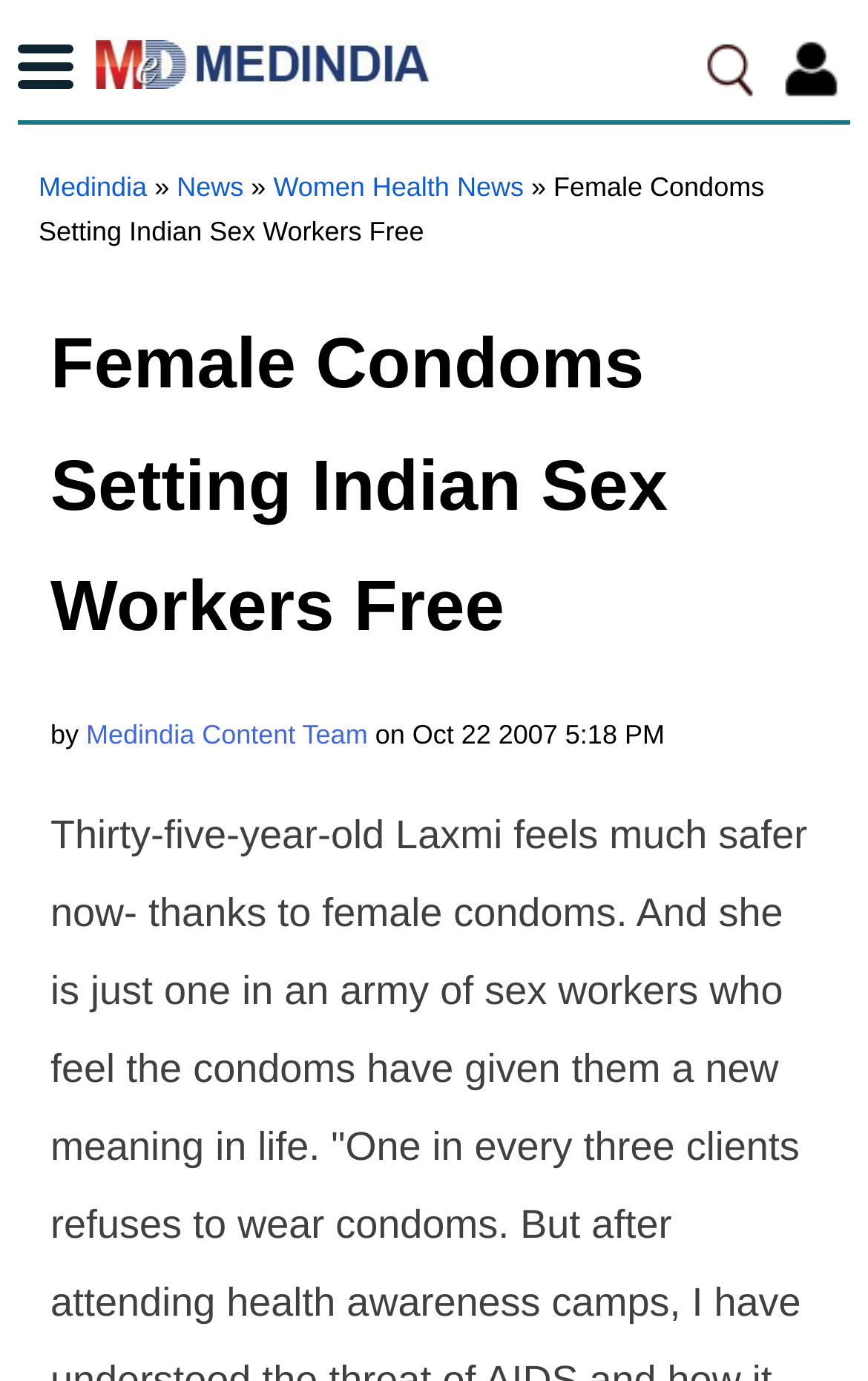Given the webpage screenshot, identify the bounding box of the UI element that matches this description: "News".

[0.204, 0.124, 0.281, 0.147]